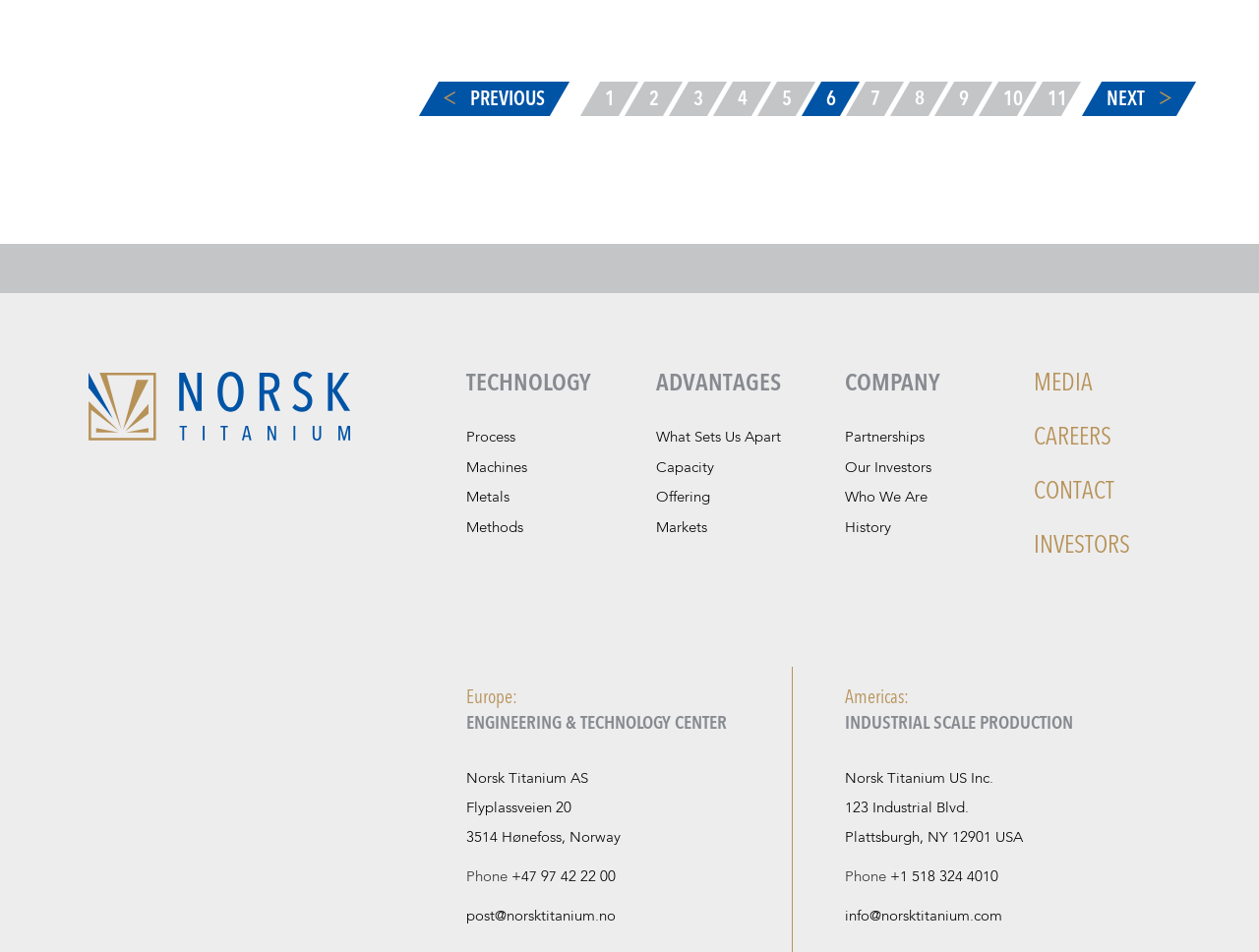Please answer the following question using a single word or phrase: 
What is the email address of the company's European office?

post@norsktitanium.no